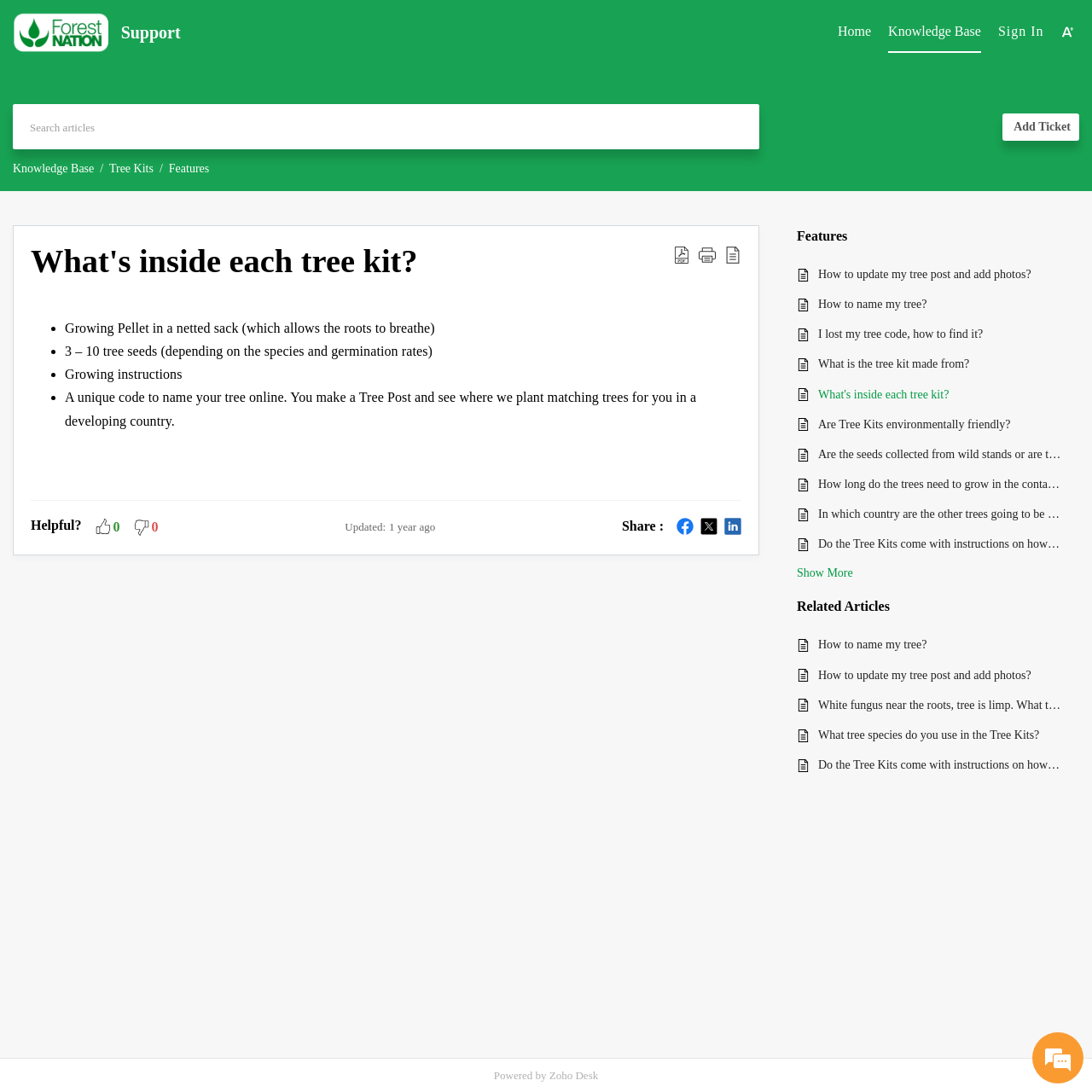Please find the bounding box coordinates of the element that must be clicked to perform the given instruction: "Show More". The coordinates should be four float numbers from 0 to 1, i.e., [left, top, right, bottom].

[0.73, 0.516, 0.781, 0.534]